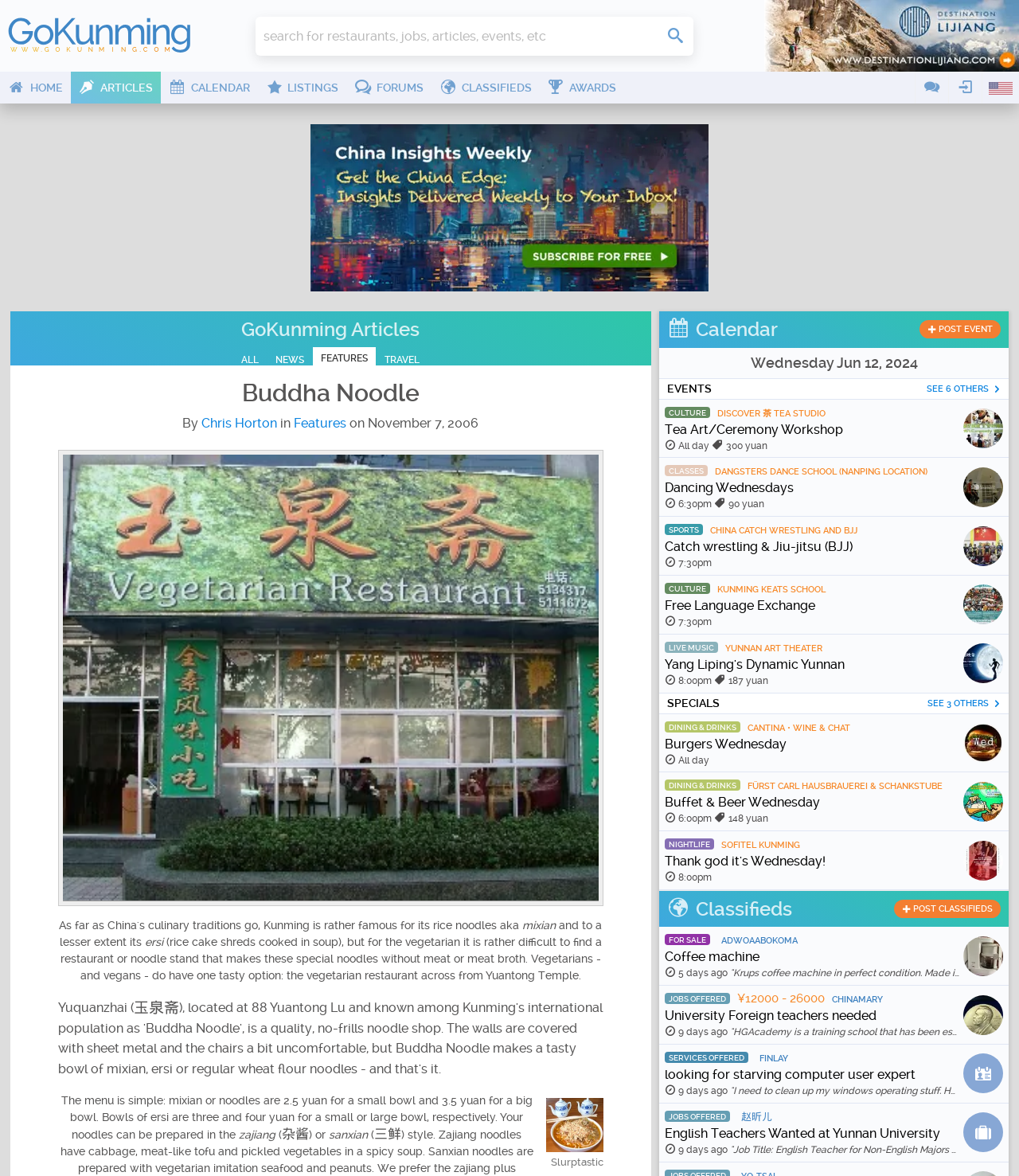Please locate the bounding box coordinates of the element's region that needs to be clicked to follow the instruction: "Read the article 'How to Create a Brand Identity as a Freelancer (in 2020)'". The bounding box coordinates should be provided as four float numbers between 0 and 1, i.e., [left, top, right, bottom].

None